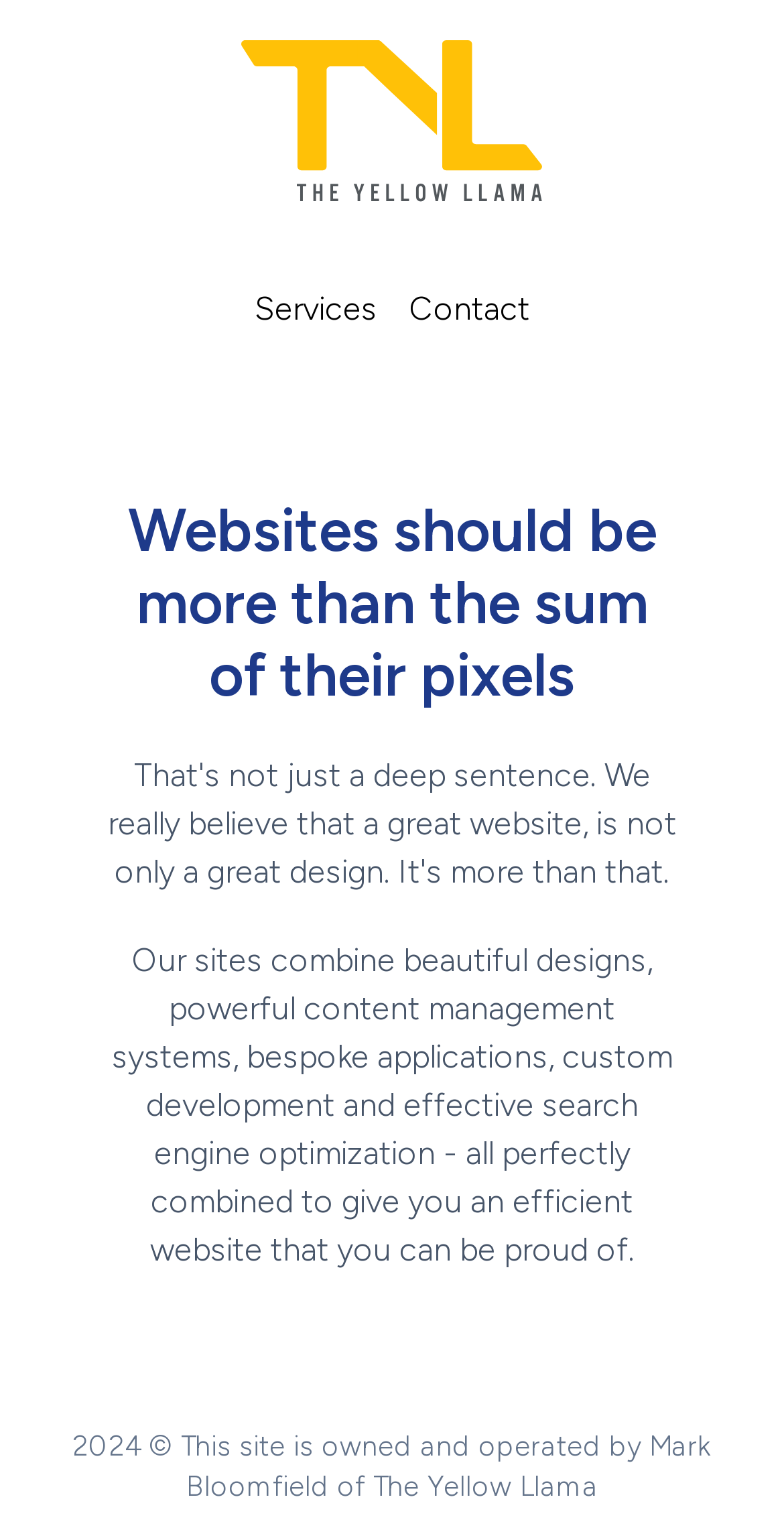Summarize the webpage with a detailed and informative caption.

The webpage is about The Yellow Llama, a South African web design and development company. At the top of the page, there is a header section that spans almost the entire width of the page. Within this section, there is a logo image on the left, followed by two links, "Services" and "Contact", positioned side by side.

Below the header section, there is a prominent heading that takes up most of the page width, stating "Websites should be more than the sum of their pixels". This heading is centered and appears to be a key message of the company.

Underneath the heading, there is a paragraph of text that describes the company's services, including beautiful designs, content management systems, bespoke applications, custom development, and search engine optimization. This text is positioned near the top of the page and takes up about two-thirds of the page width.

At the very bottom of the page, there are two lines of text. The first line displays the year "2024", positioned near the left edge of the page. The second line, which is longer, displays a copyright message stating that the site is owned and operated by Mark Bloomfield of The Yellow Llama. This text is positioned near the bottom edge of the page and spans about three-quarters of the page width.